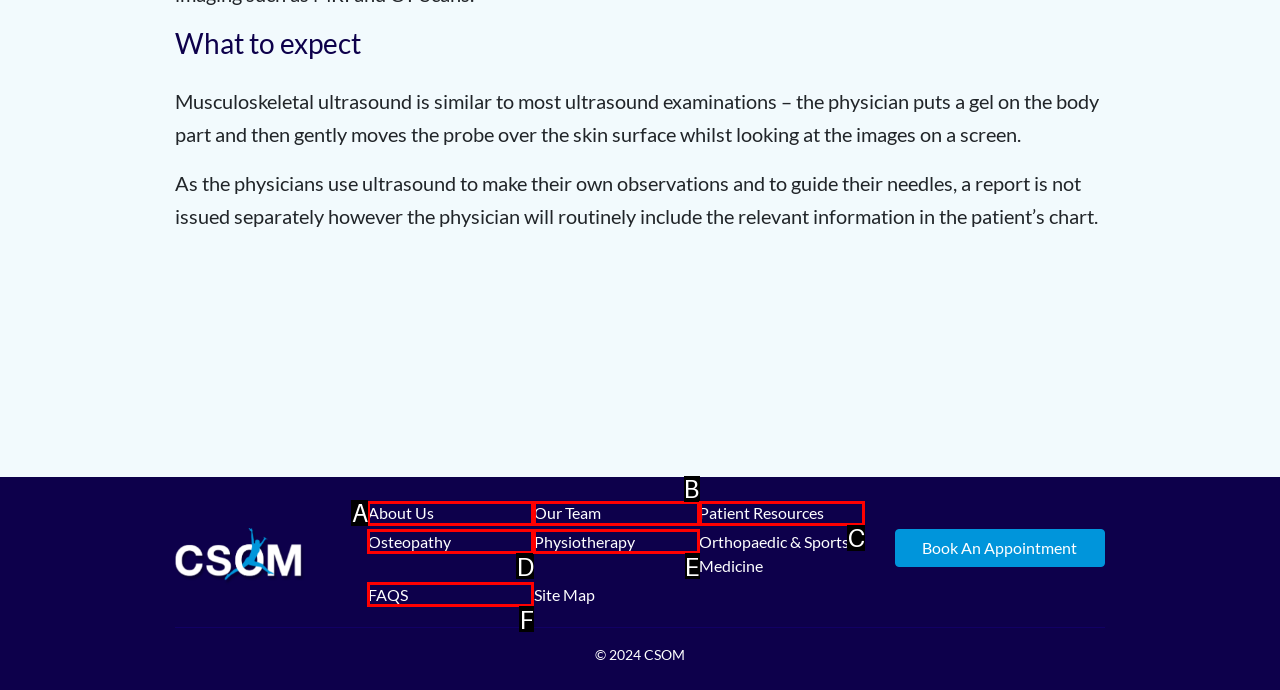Using the description: eConfigurators and Tools
Identify the letter of the corresponding UI element from the choices available.

None